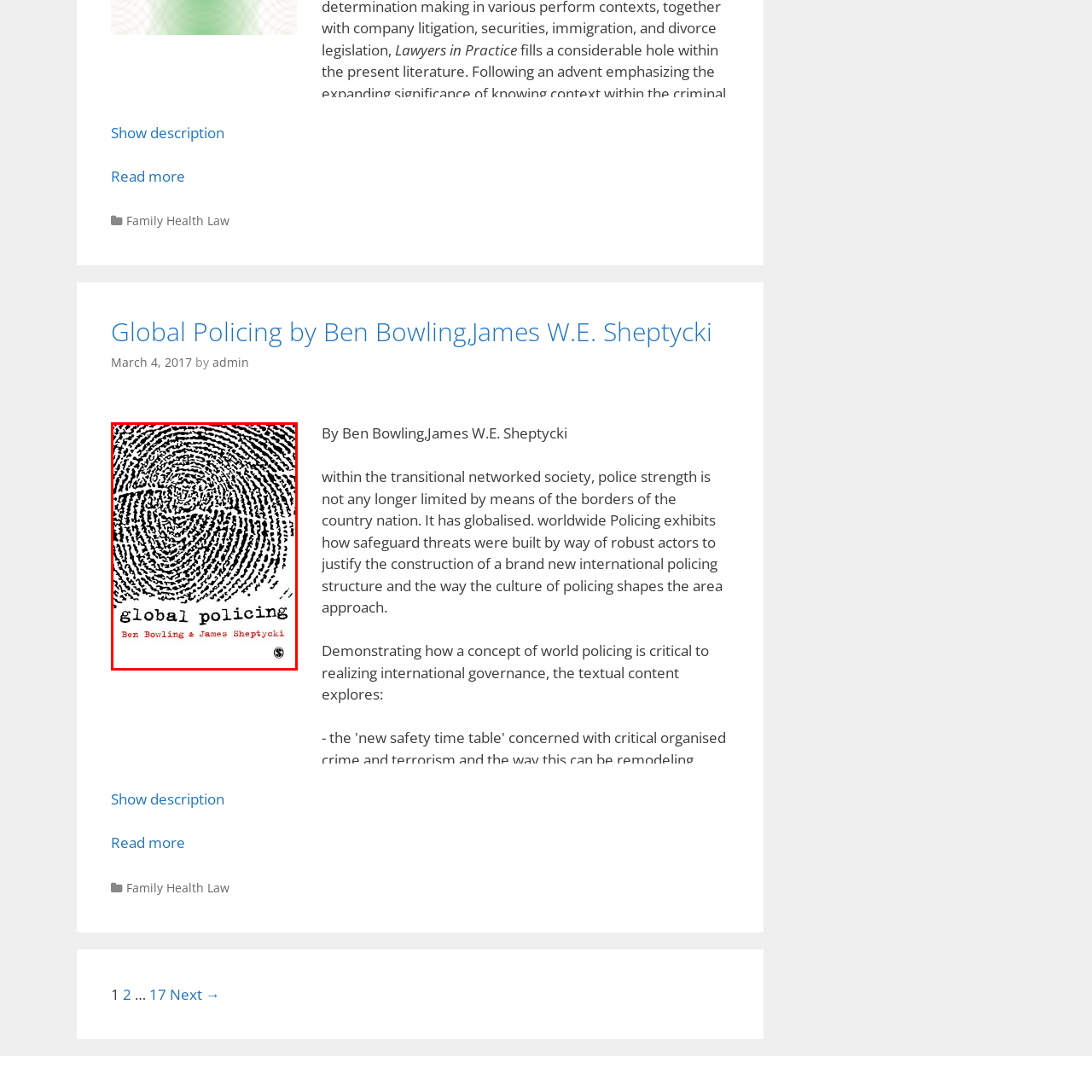What does the fingerprint pattern symbolize?
Inspect the image enclosed within the red bounding box and provide a detailed answer to the question, using insights from the image.

The design prominently displays a striking fingerprint pattern, which symbolizes identity and security within the context of policing, as mentioned in the caption.